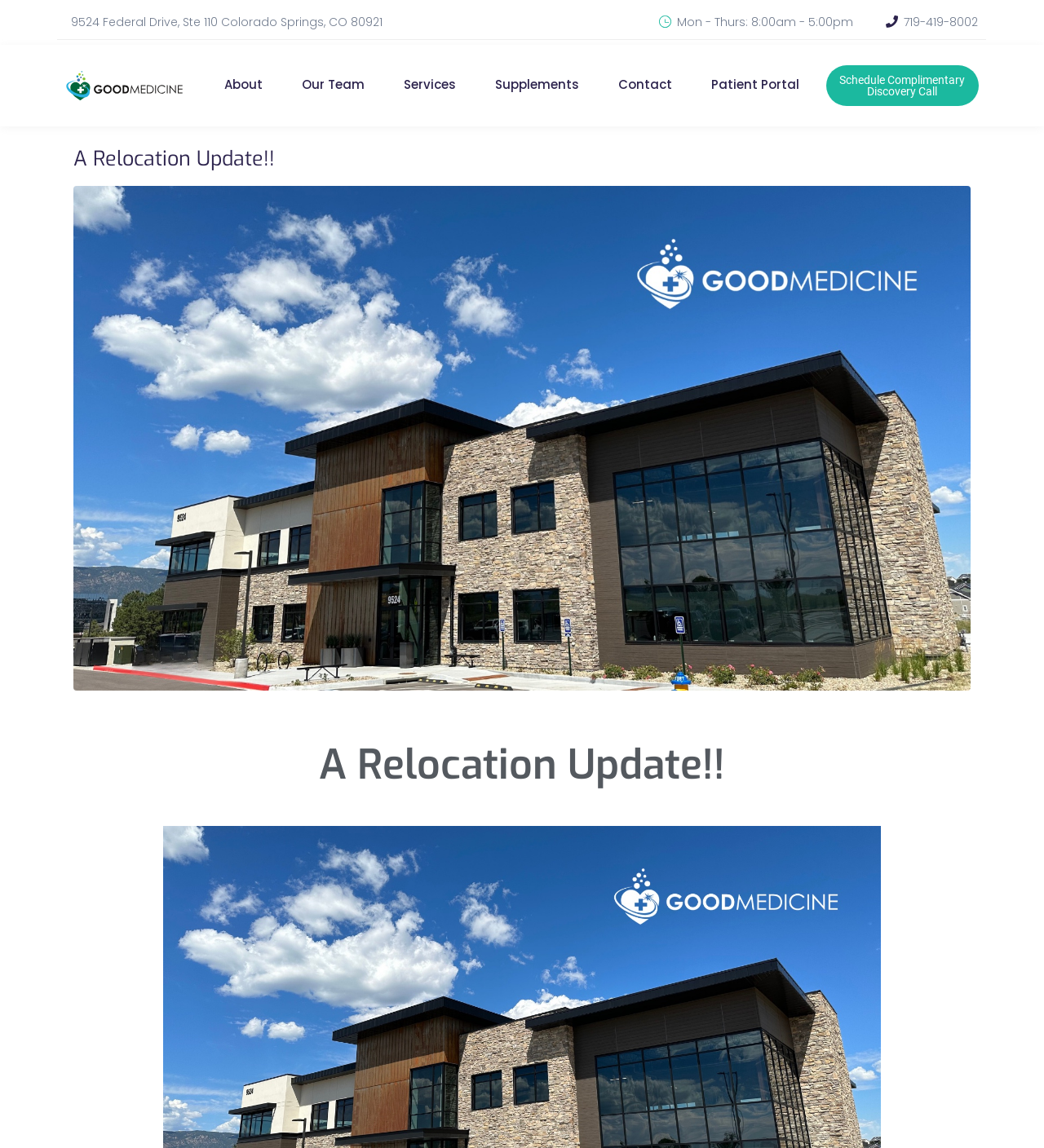Given the webpage screenshot, identify the bounding box of the UI element that matches this description: "Supplements".

[0.467, 0.039, 0.563, 0.11]